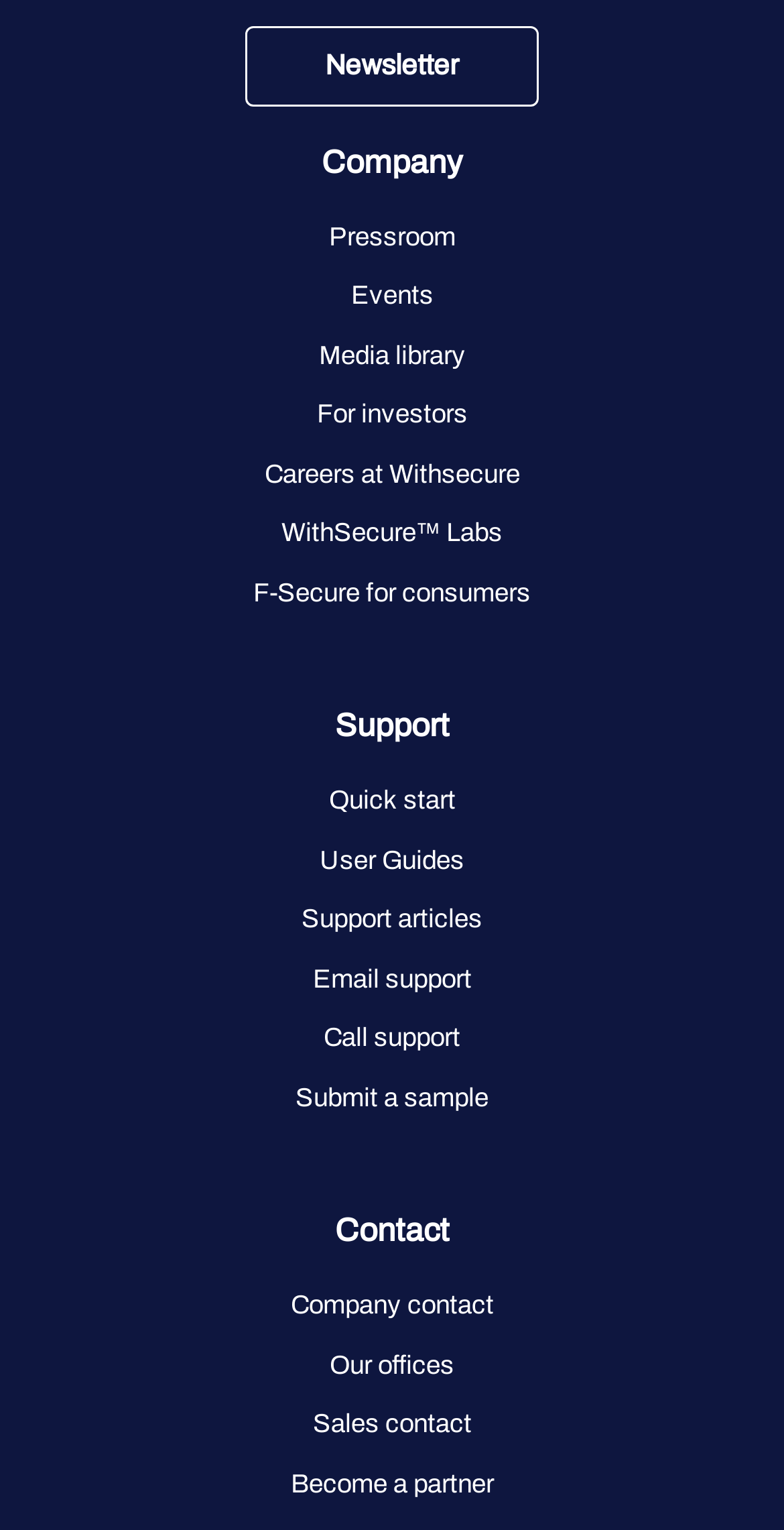Specify the bounding box coordinates of the element's area that should be clicked to execute the given instruction: "Go to the company page". The coordinates should be four float numbers between 0 and 1, i.e., [left, top, right, bottom].

[0.0, 0.09, 1.0, 0.122]